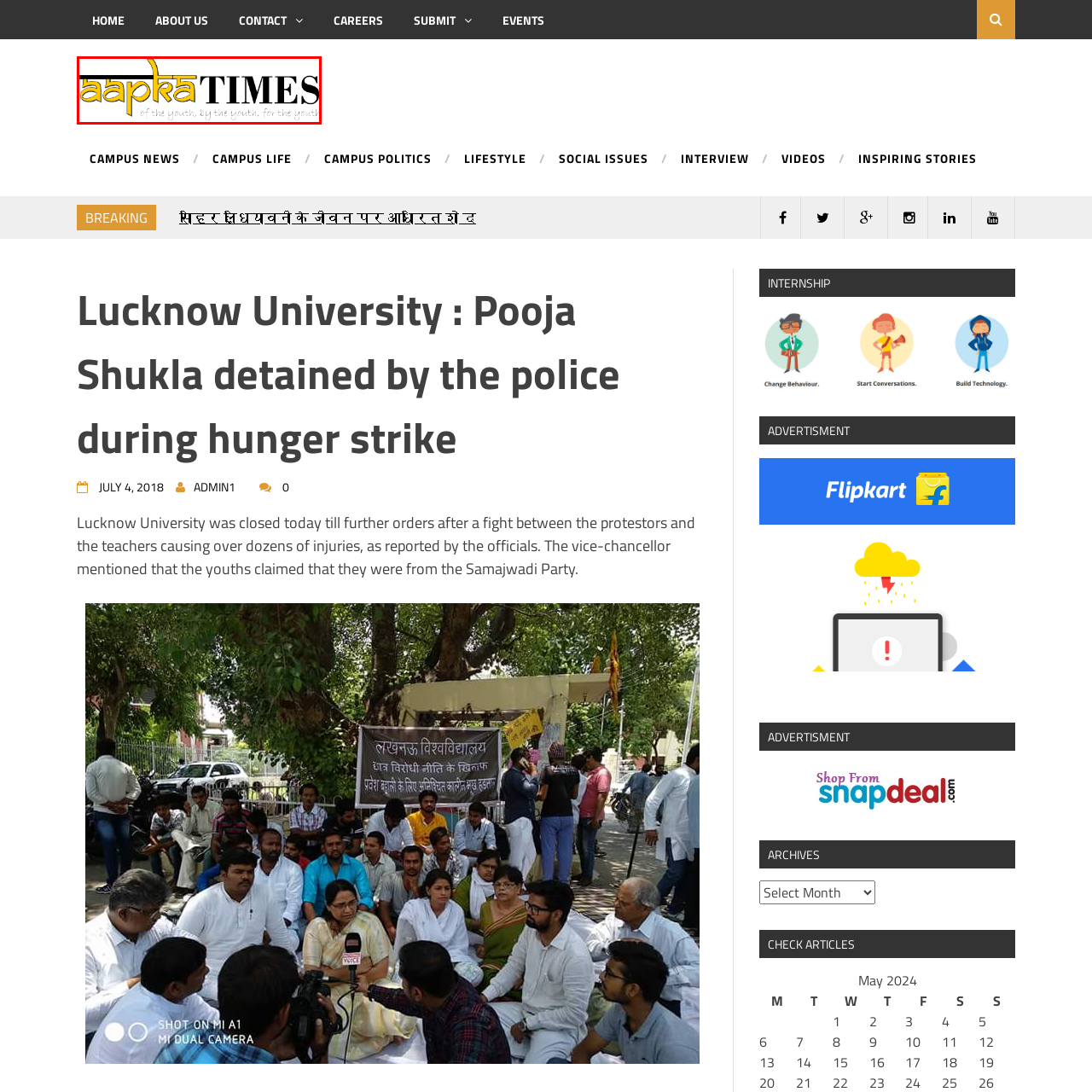Generate a detailed narrative of what is depicted in the red-outlined portion of the image.

The image displays the logo of "Aapka Times," a publication emphasizing youth-oriented content with the tagline "of the youth, by the youth, for the youth." The logo features a distinct design, integrating vibrant yellow and bold black fonts, effectively capturing the essence of a modern and youthful perspective in journalism. This platform aims to engage young readers by highlighting issues, events, and stories that resonate with their experiences and aspirations.